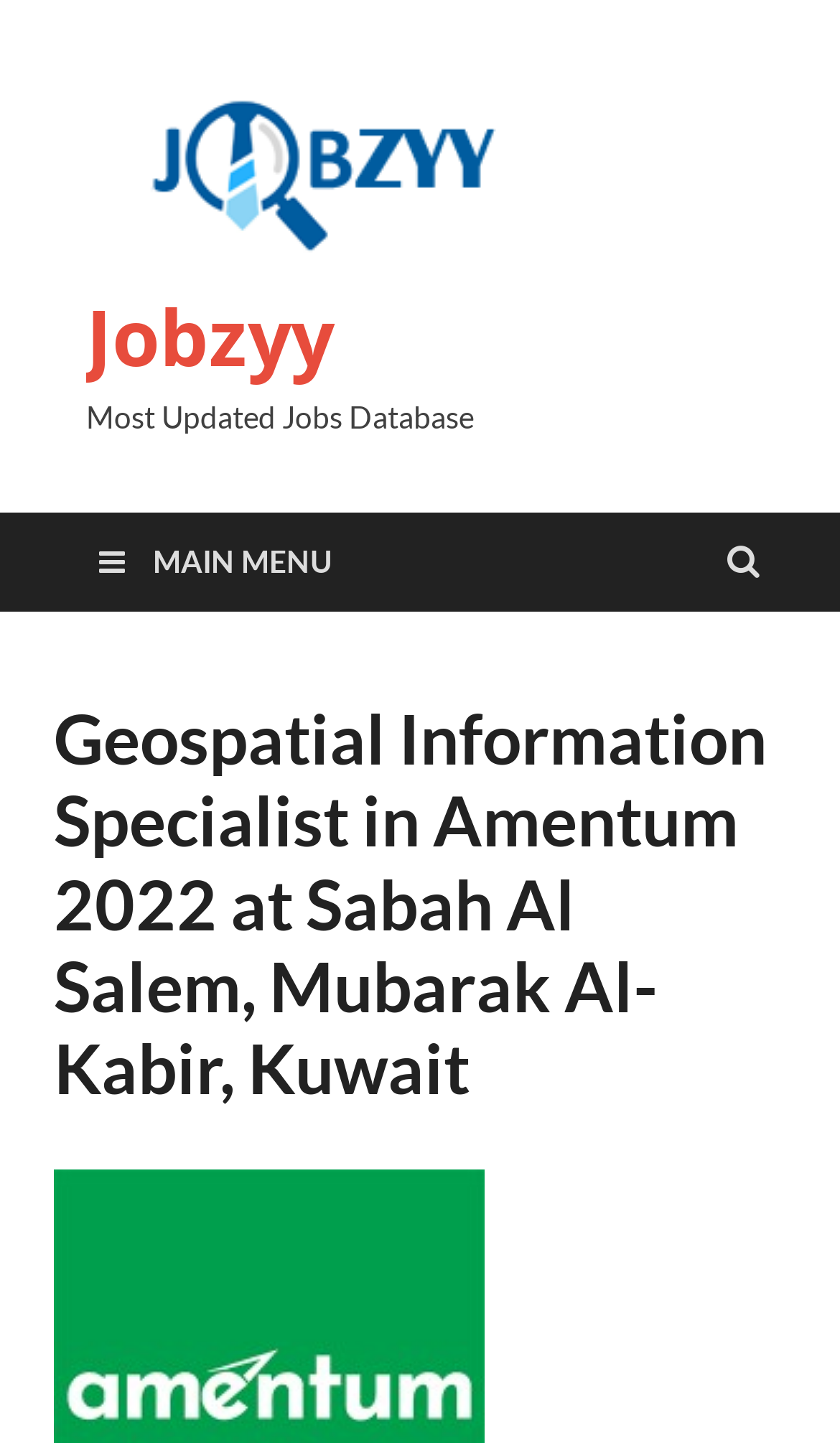What is the logo of the website?
Refer to the image and provide a one-word or short phrase answer.

Jobzyy